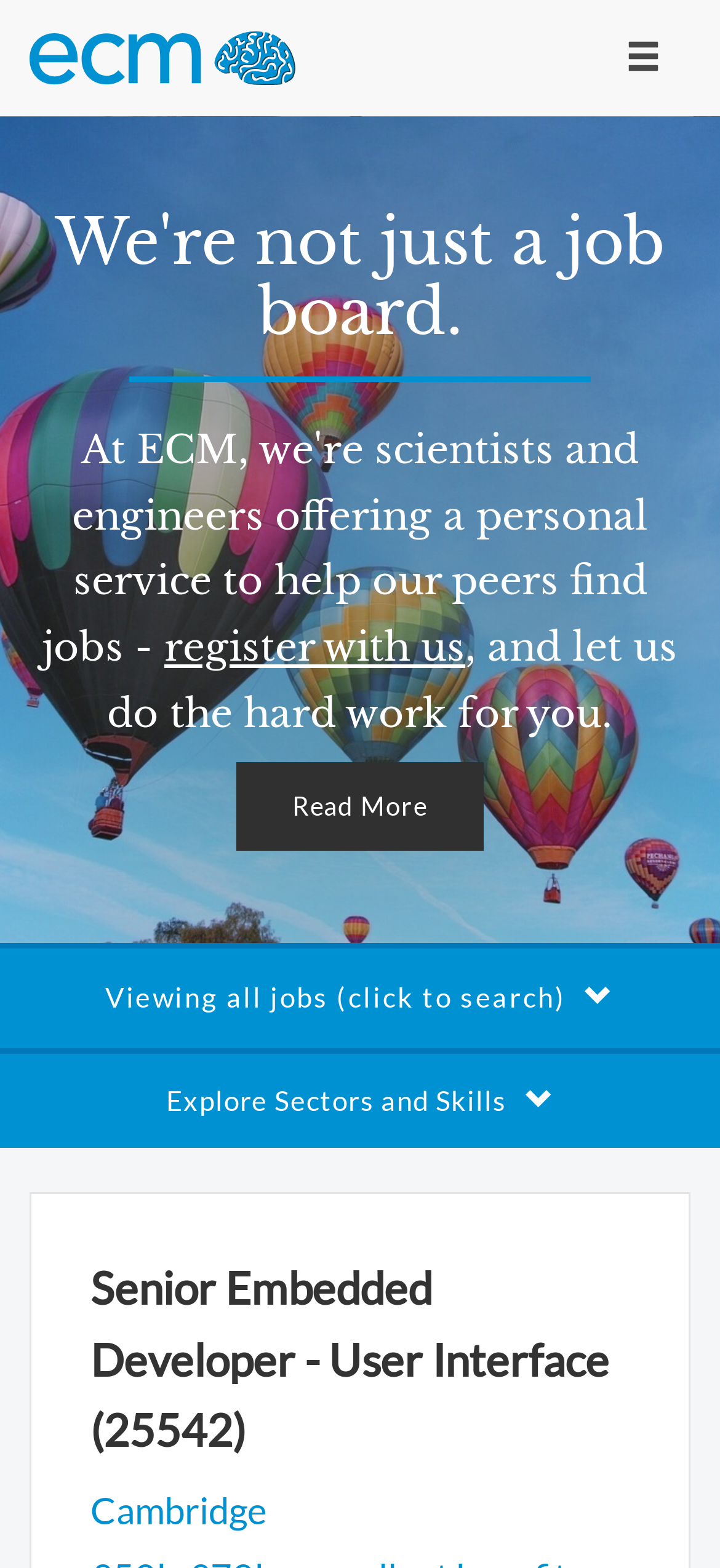Bounding box coordinates must be specified in the format (top-left x, top-left y, bottom-right x, bottom-right y). All values should be floating point numbers between 0 and 1. What are the bounding box coordinates of the UI element described as: Read More

[0.329, 0.486, 0.671, 0.543]